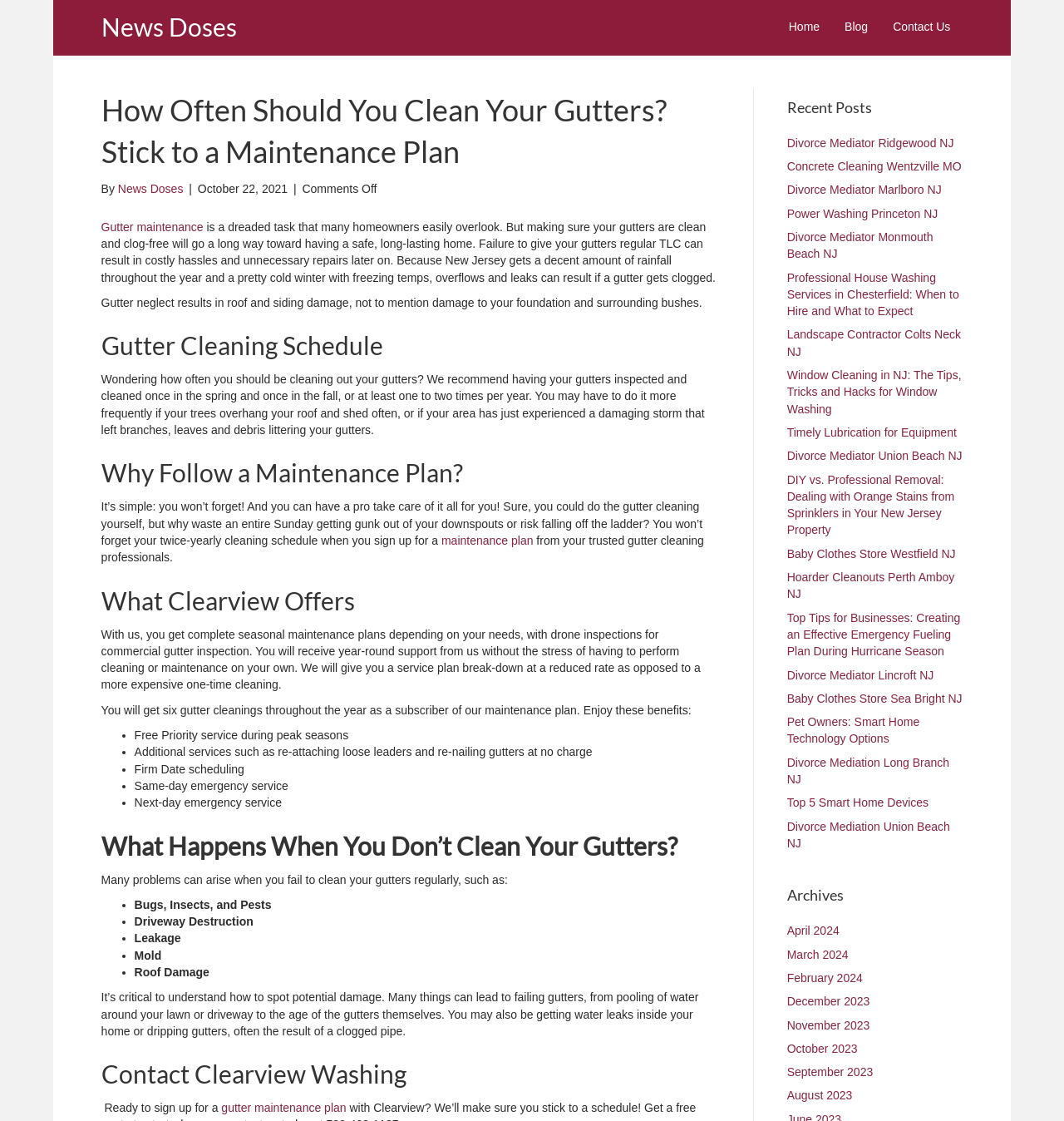What is the benefit of having a gutter maintenance plan?
Refer to the image and respond with a one-word or short-phrase answer.

Free priority service